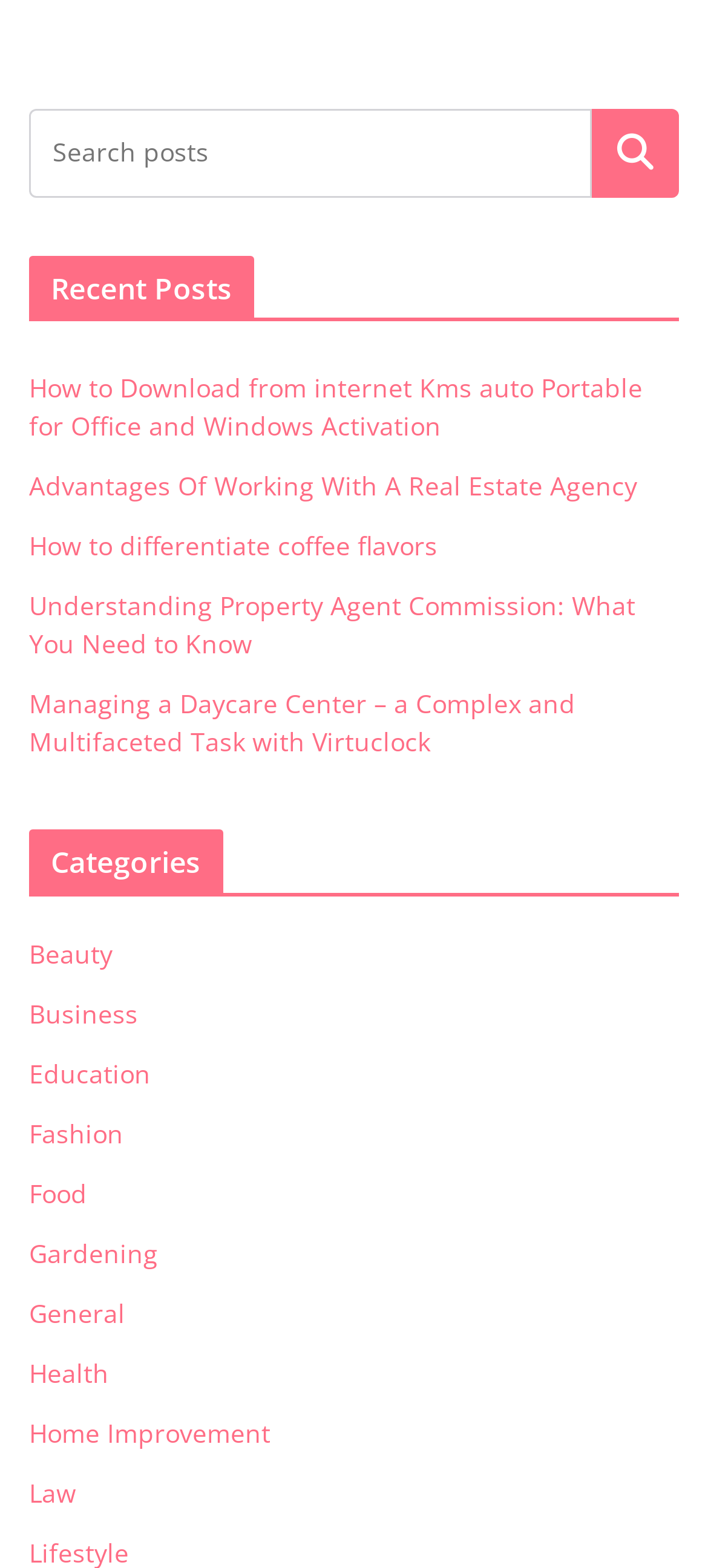Using the provided element description: "Home Improvement", identify the bounding box coordinates. The coordinates should be four floats between 0 and 1 in the order [left, top, right, bottom].

[0.041, 0.903, 0.382, 0.925]